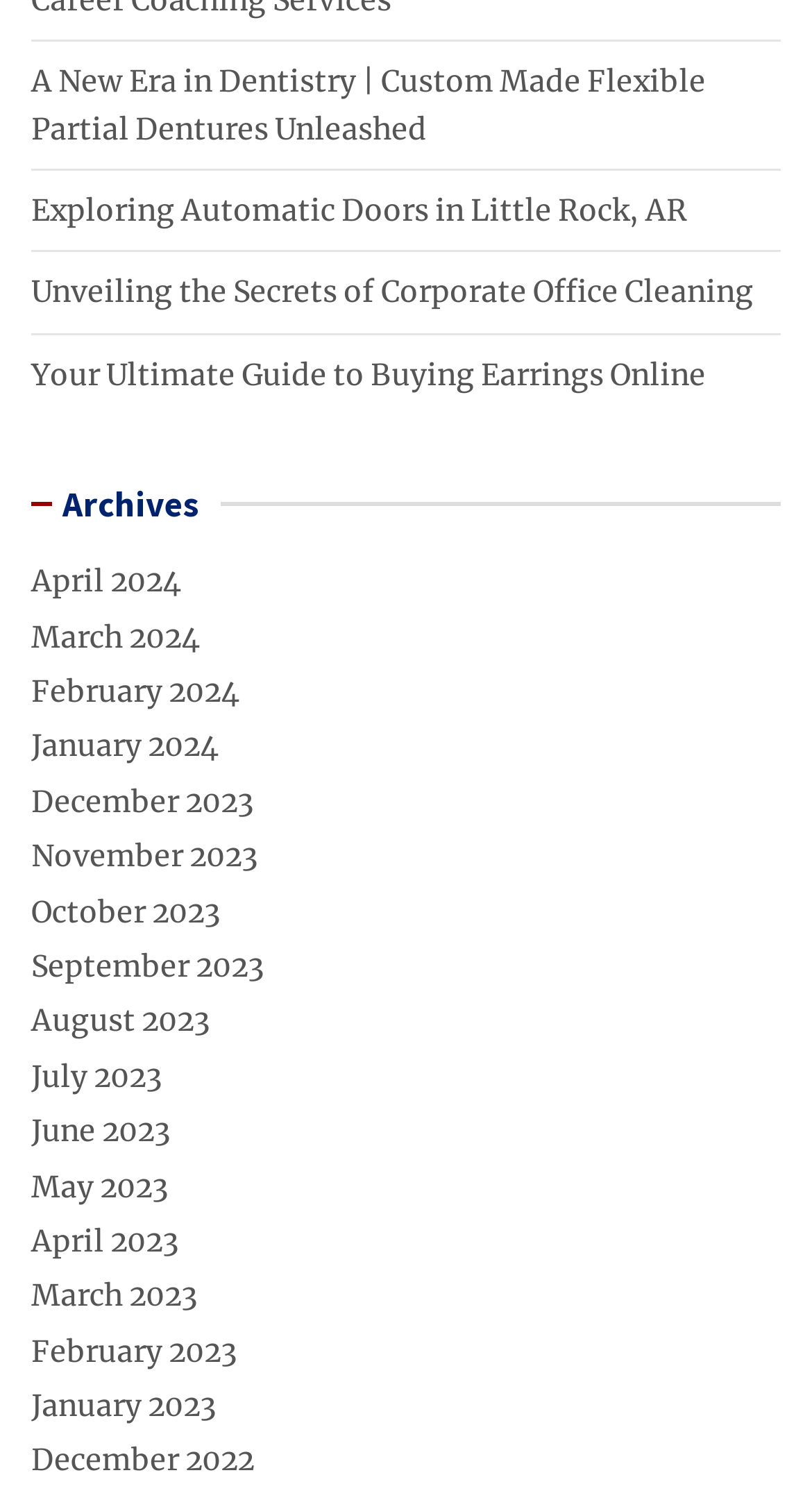Highlight the bounding box coordinates of the element that should be clicked to carry out the following instruction: "Explore Archives". The coordinates must be given as four float numbers ranging from 0 to 1, i.e., [left, top, right, bottom].

[0.038, 0.323, 0.962, 0.354]